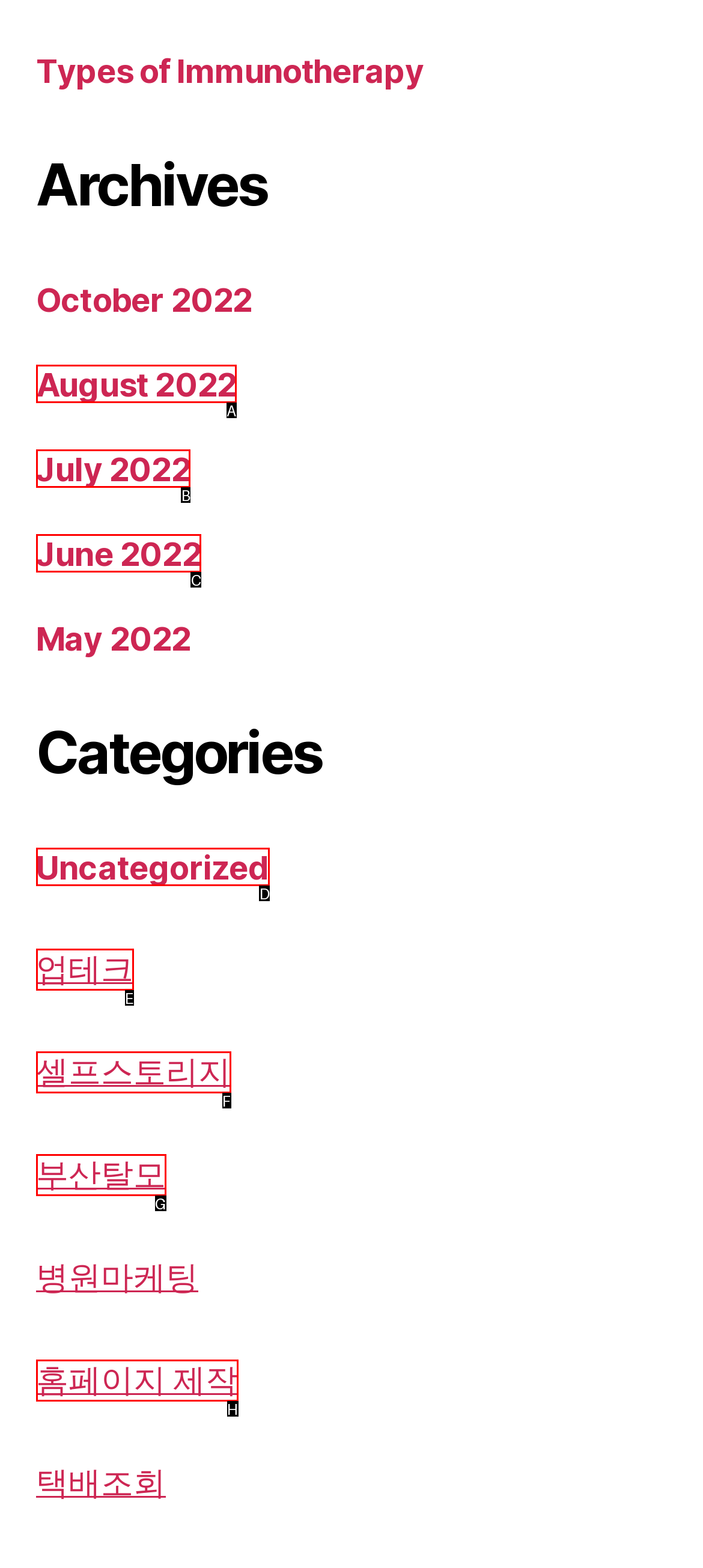Which UI element corresponds to this description: June 2022
Reply with the letter of the correct option.

C